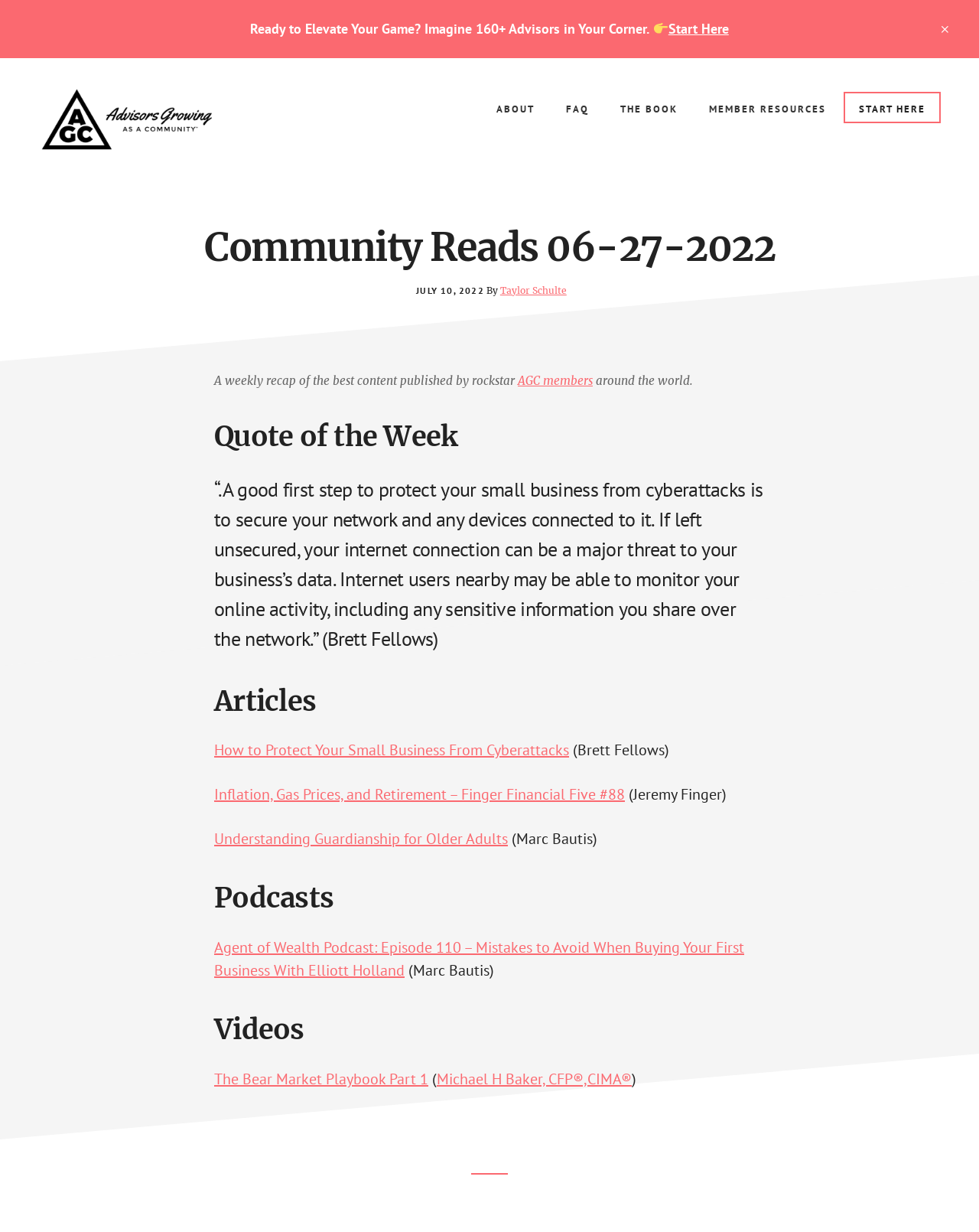Answer the following inquiry with a single word or phrase:
What is the name of the podcast episode mentioned on the webpage?

Episode 110 – Mistakes to Avoid When Buying Your First Business